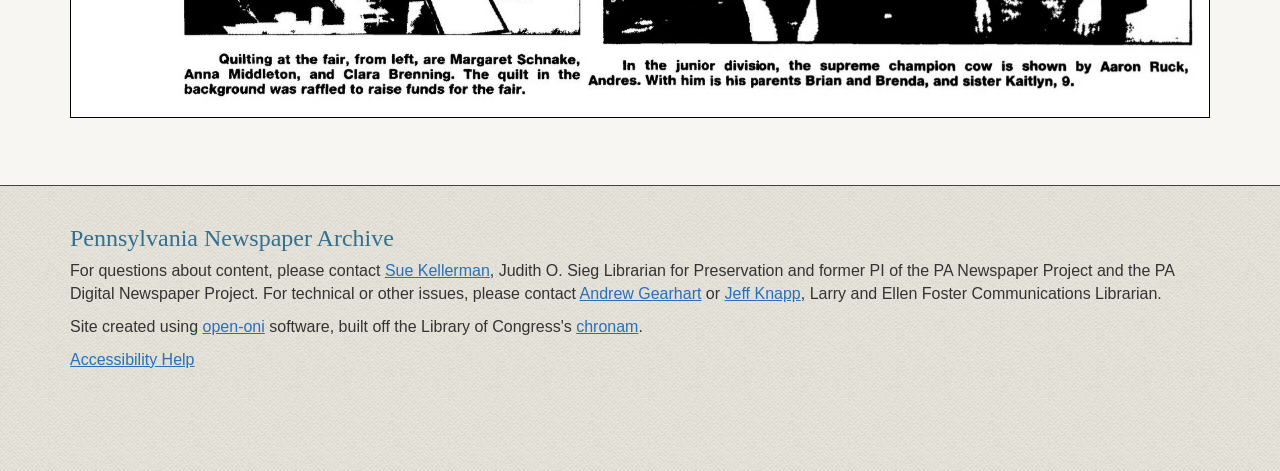What is the name of the newspaper project mentioned?
Please respond to the question with as much detail as possible.

The webpage mentions 'PA Newspaper Project' and 'PA Digital Newspaper Project' in the contact information section, indicating that these are related projects.